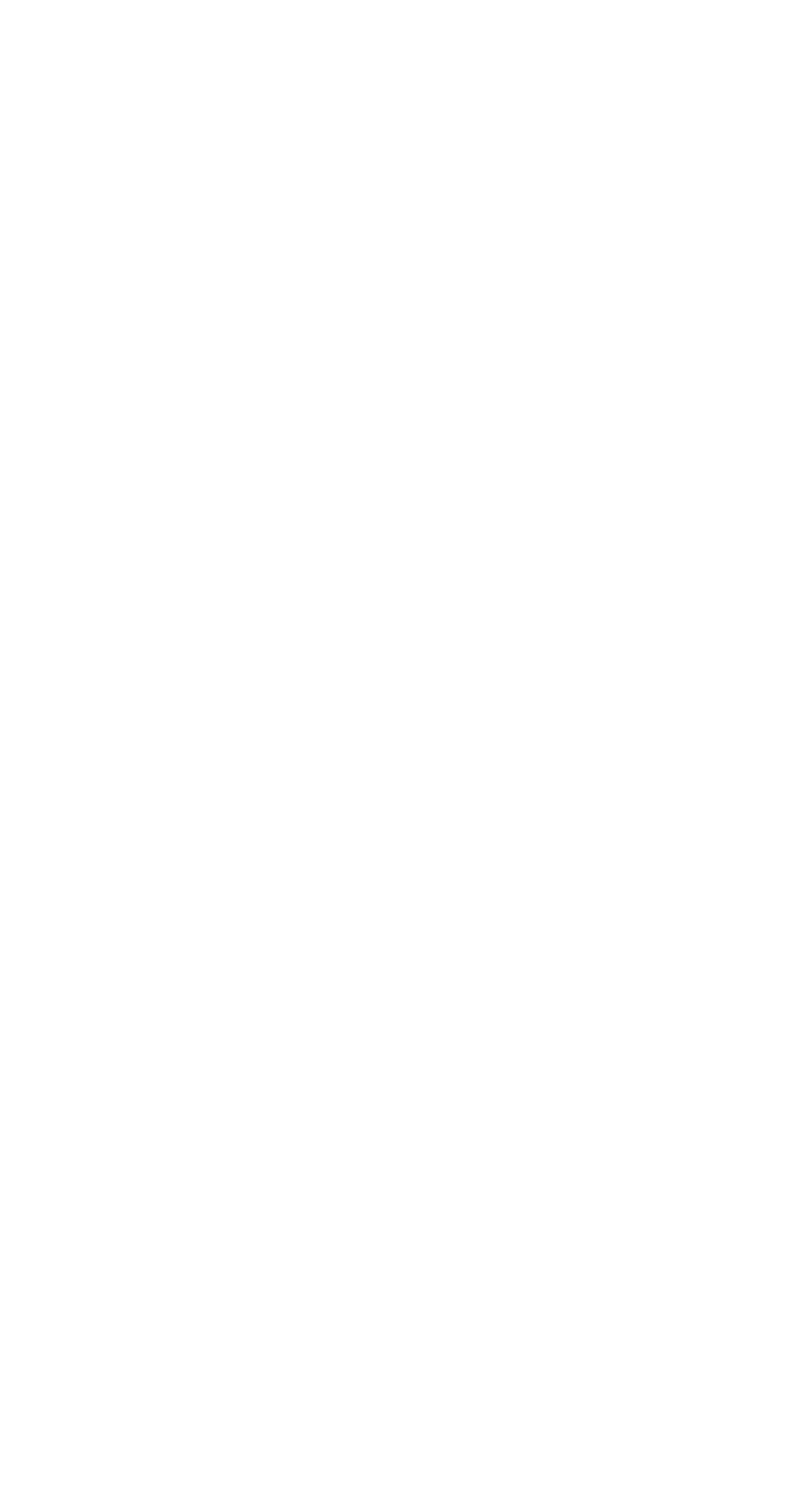Answer the question in a single word or phrase:
What is the second heading on the webpage?

OFFER